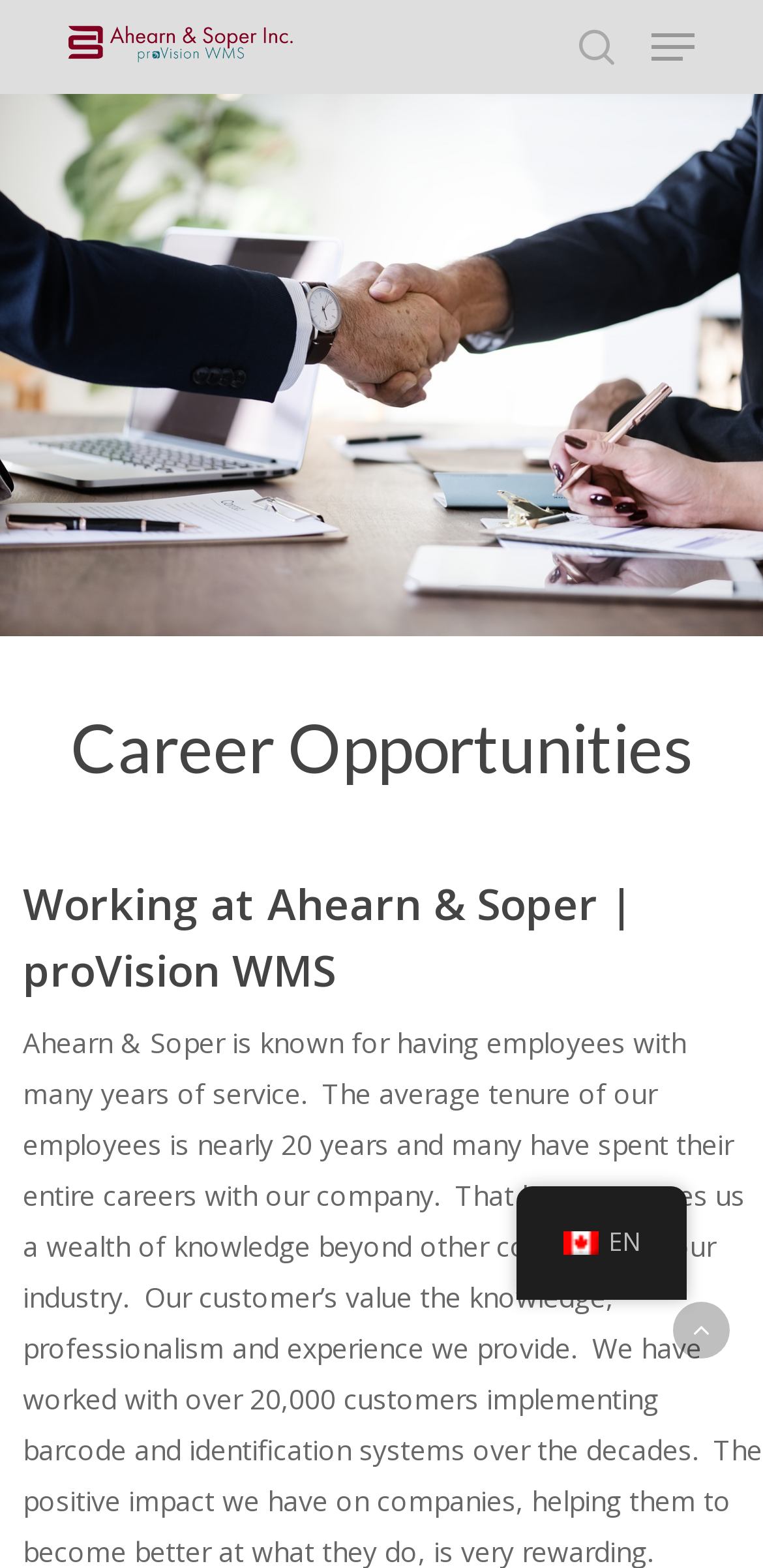Generate an in-depth caption that captures all aspects of the webpage.

The webpage is about career opportunities at Ahearn & Soper. At the top left, there is a search bar with a placeholder text "Search" and a hint "Hit enter to search or ESC to close" below it. On the top right, there are three links: an empty link, a link to "Ahearn & Soper | proVision WMS" accompanied by an image, and another empty link.

Below the search bar, there is a navigation menu link on the top right corner. The main content of the page is divided into two sections. The first section has a heading "Career Opportunities" and is located at the top center of the page. The second section has a heading "Working at Ahearn & Soper | proVision WMS" and is located below the first section, spanning the entire width of the page.

At the bottom right corner, there is a language selection link "en_CA EN" accompanied by a flag image. Overall, the page has a total of 5 links, 2 images, 2 headings, 1 search bar, and 1 navigation menu.